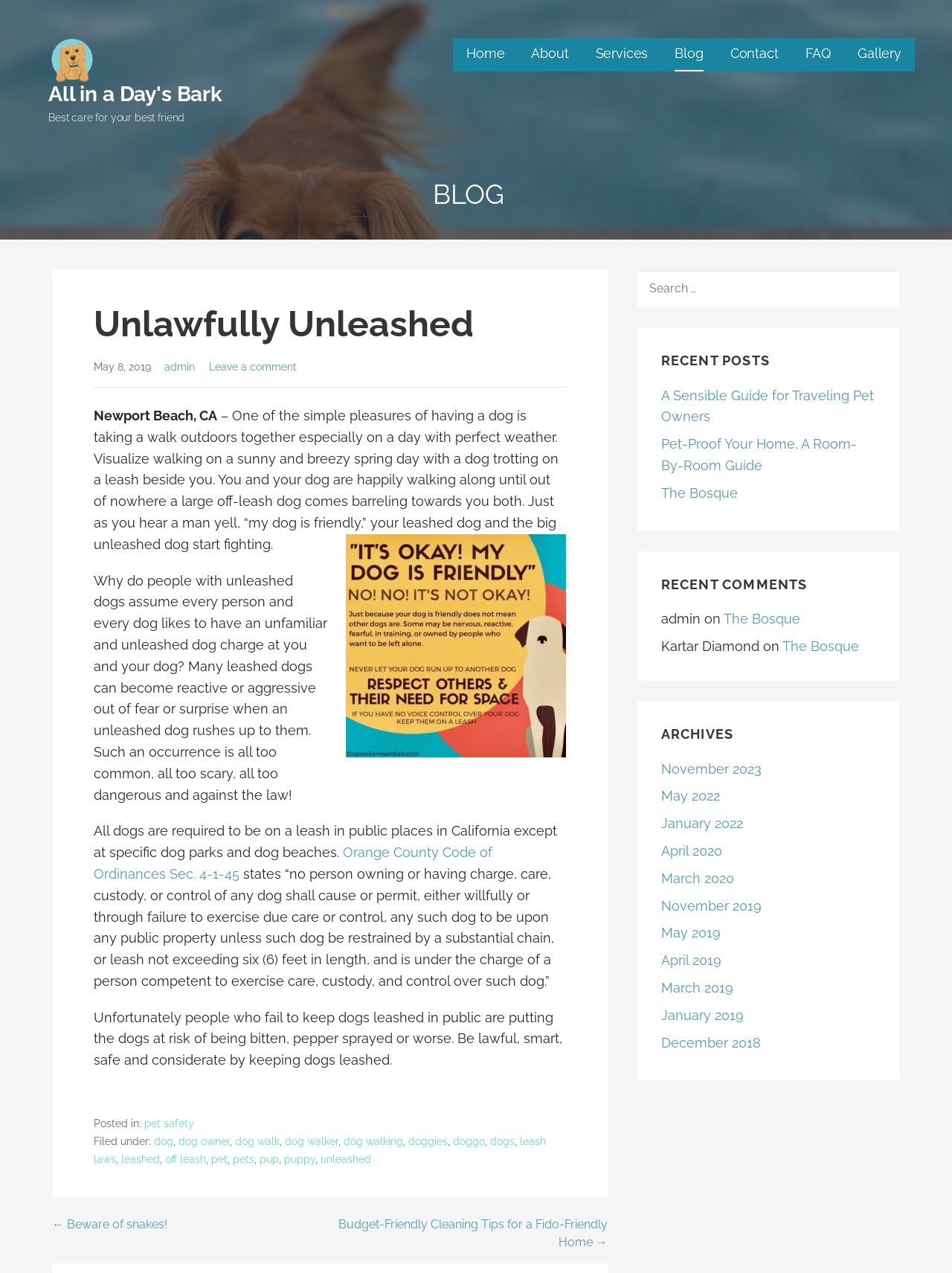Provide the bounding box coordinates of the section that needs to be clicked to accomplish the following instruction: "Click on the 'Contact' link."

[0.767, 0.03, 0.818, 0.056]